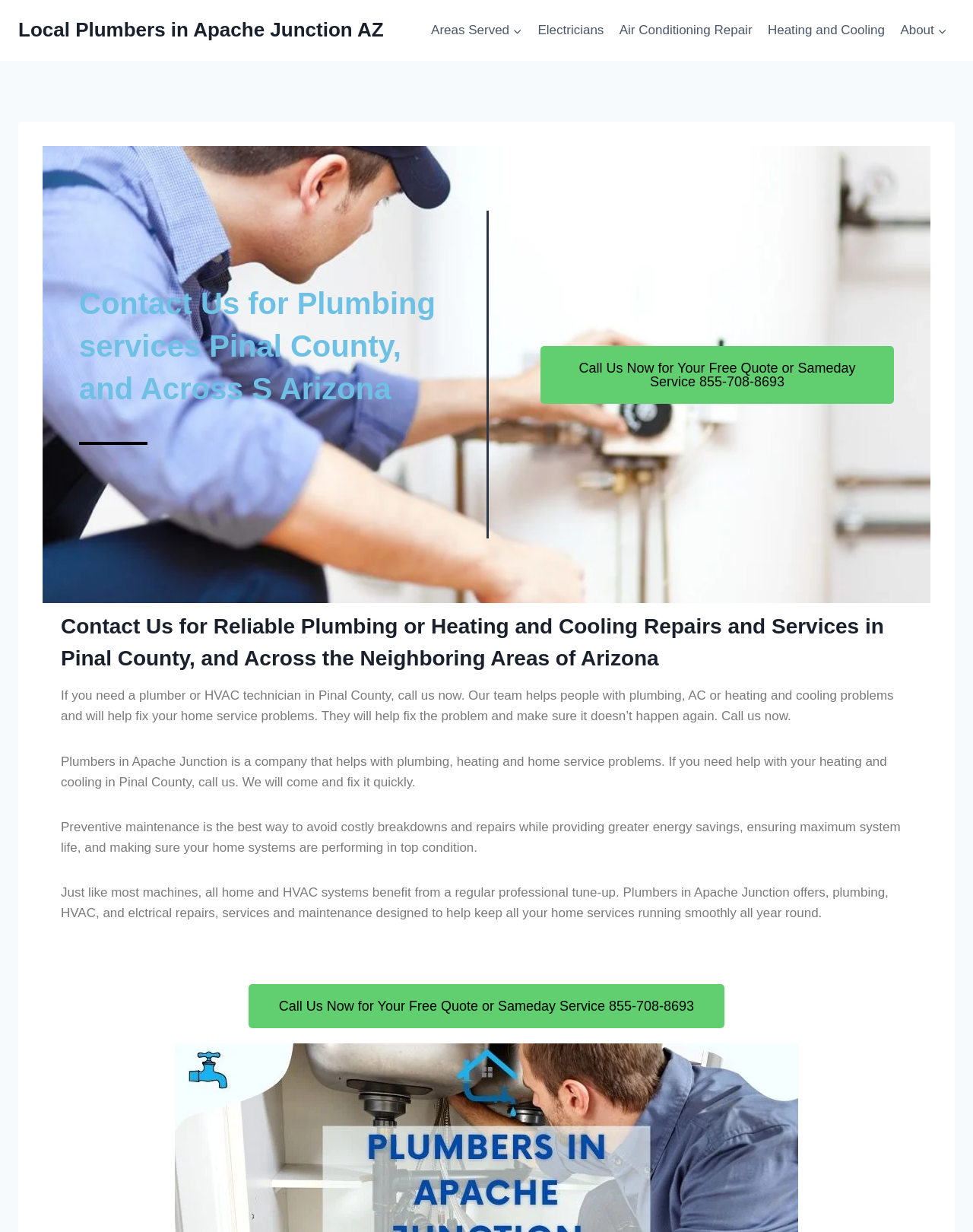What types of services does the company offer?
Based on the image, please offer an in-depth response to the question.

I determined the answer by reading the text 'Plumbers in Apache Junction is a company that helps with plumbing, heating and home service problems.' and 'Plumbers in Apache Junction offers, plumbing, HVAC, and electrical repairs, services and maintenance...' which indicates that the company provides services in plumbing, HVAC, and electrical areas.